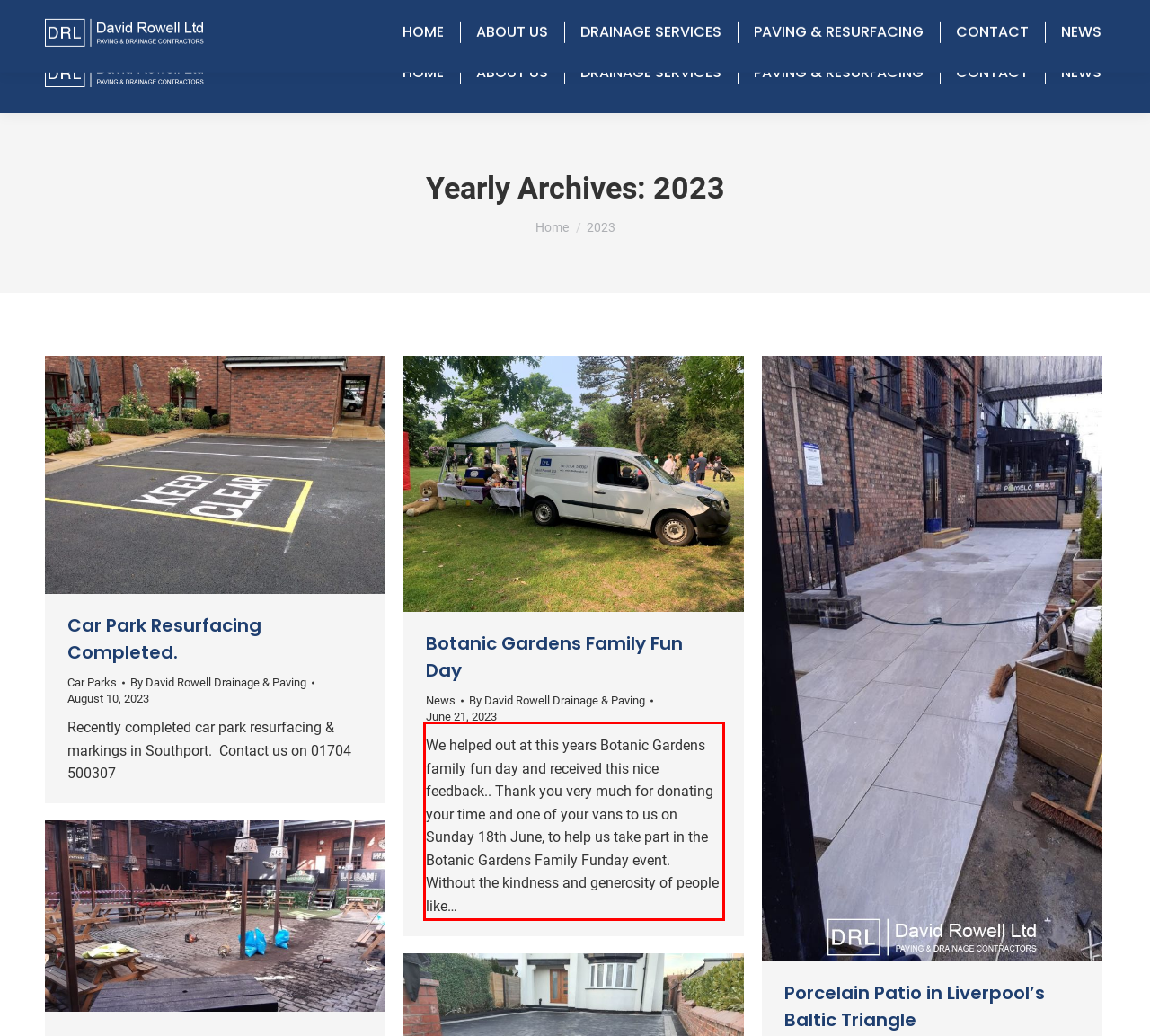Please recognize and transcribe the text located inside the red bounding box in the webpage image.

We helped out at this years Botanic Gardens family fun day and received this nice feedback.. Thank you very much for donating your time and one of your vans to us on Sunday 18th June, to help us take part in the Botanic Gardens Family Funday event. Without the kindness and generosity of people like…